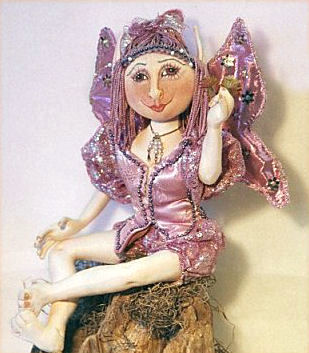What is Gretchen sitting on?
We need a detailed and meticulous answer to the question.

According to the caption, Gretchen is 'depicted sitting gracefully on a natural wooden base', which provides a connection to the garden theme.